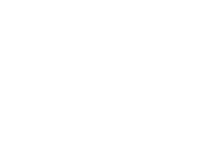What is the focus of Qixi's initial concept?
From the screenshot, supply a one-word or short-phrase answer.

Equality in relationships